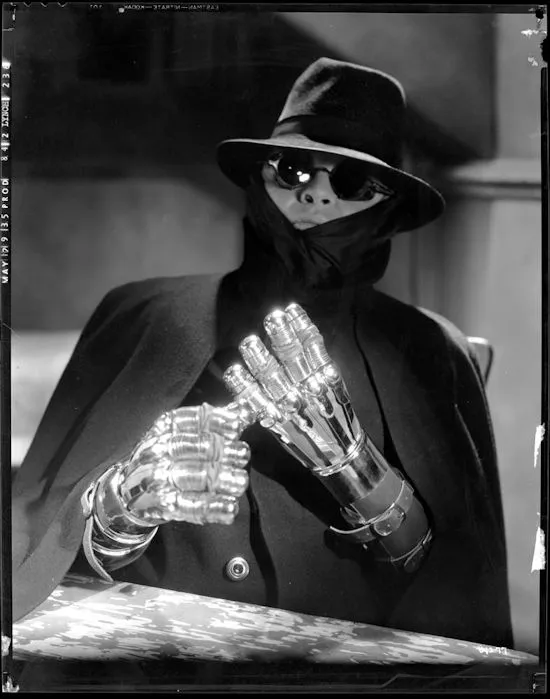What are the figure's hands made of?
By examining the image, provide a one-word or phrase answer.

Metallic robotic appendages